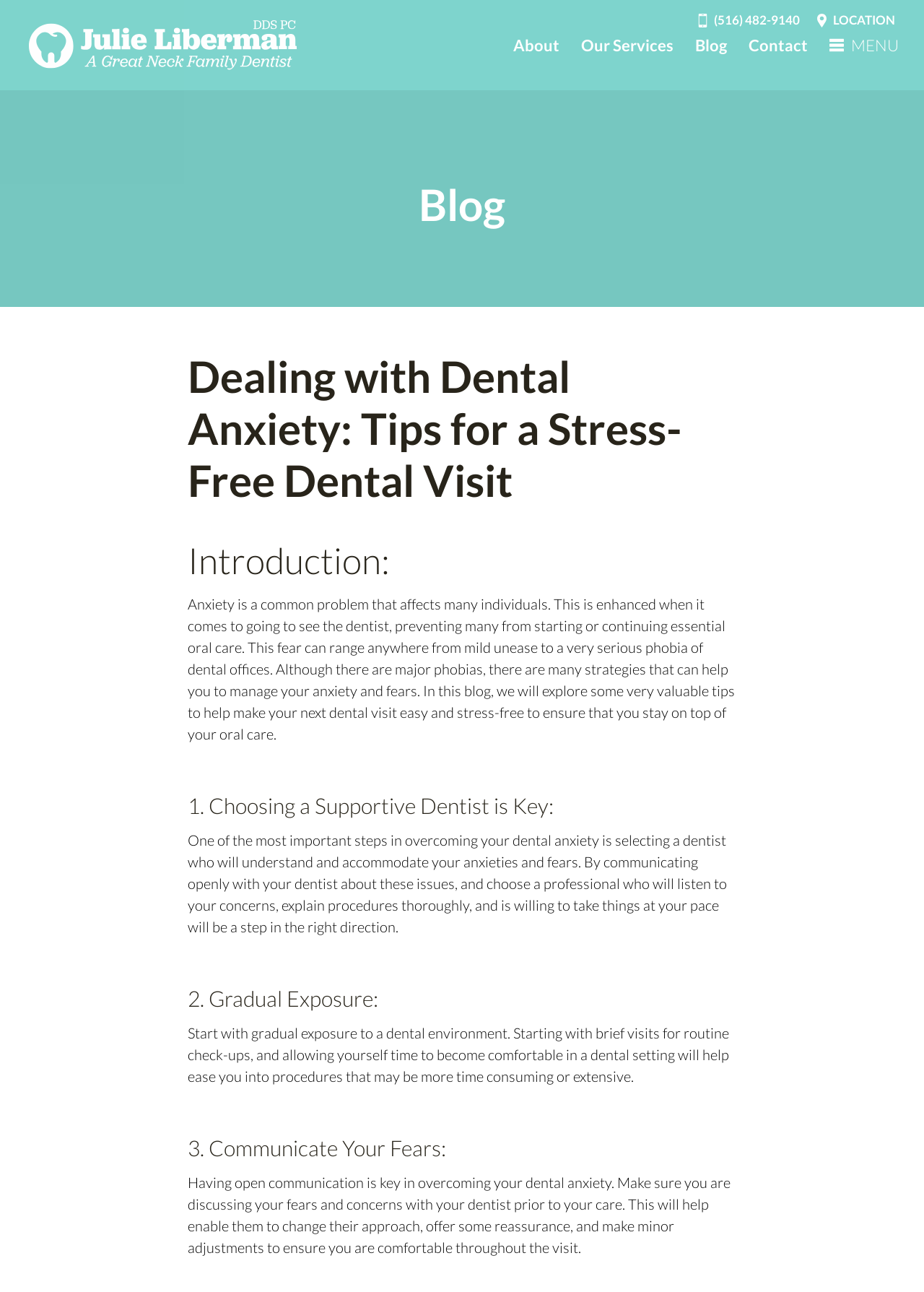What is the topic of the blog post?
Provide a detailed answer to the question, using the image to inform your response.

I found the topic of the blog post by reading the heading element with the text 'Dealing with Dental Anxiety: Tips for a Stress-Free Dental Visit' which is located below the main heading of the webpage.